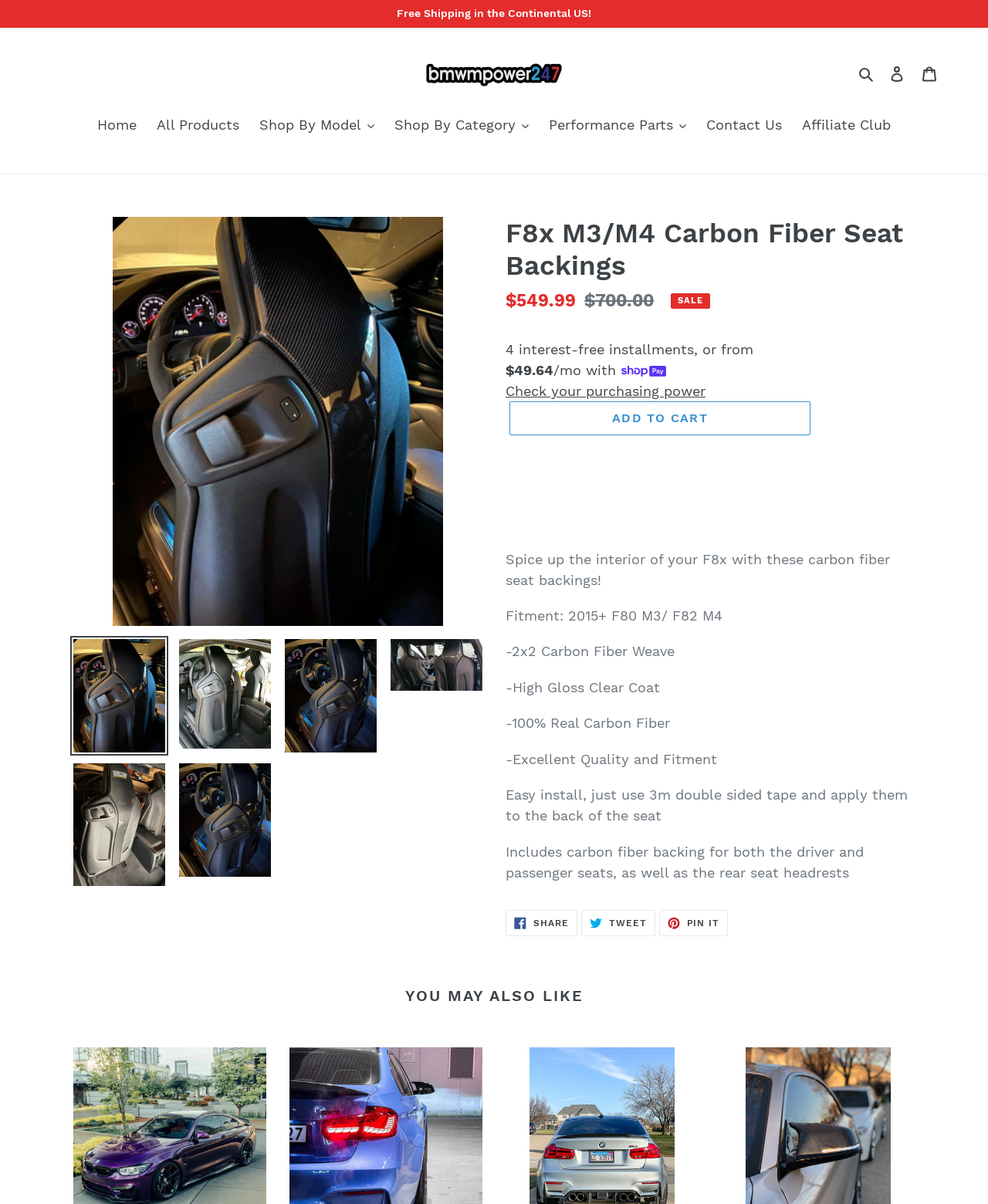Utilize the information from the image to answer the question in detail:
What is the brand of the car that the seat backings are designed for?

I inferred this answer by looking at the model numbers mentioned in the fitment information, which are specific to BMW models.